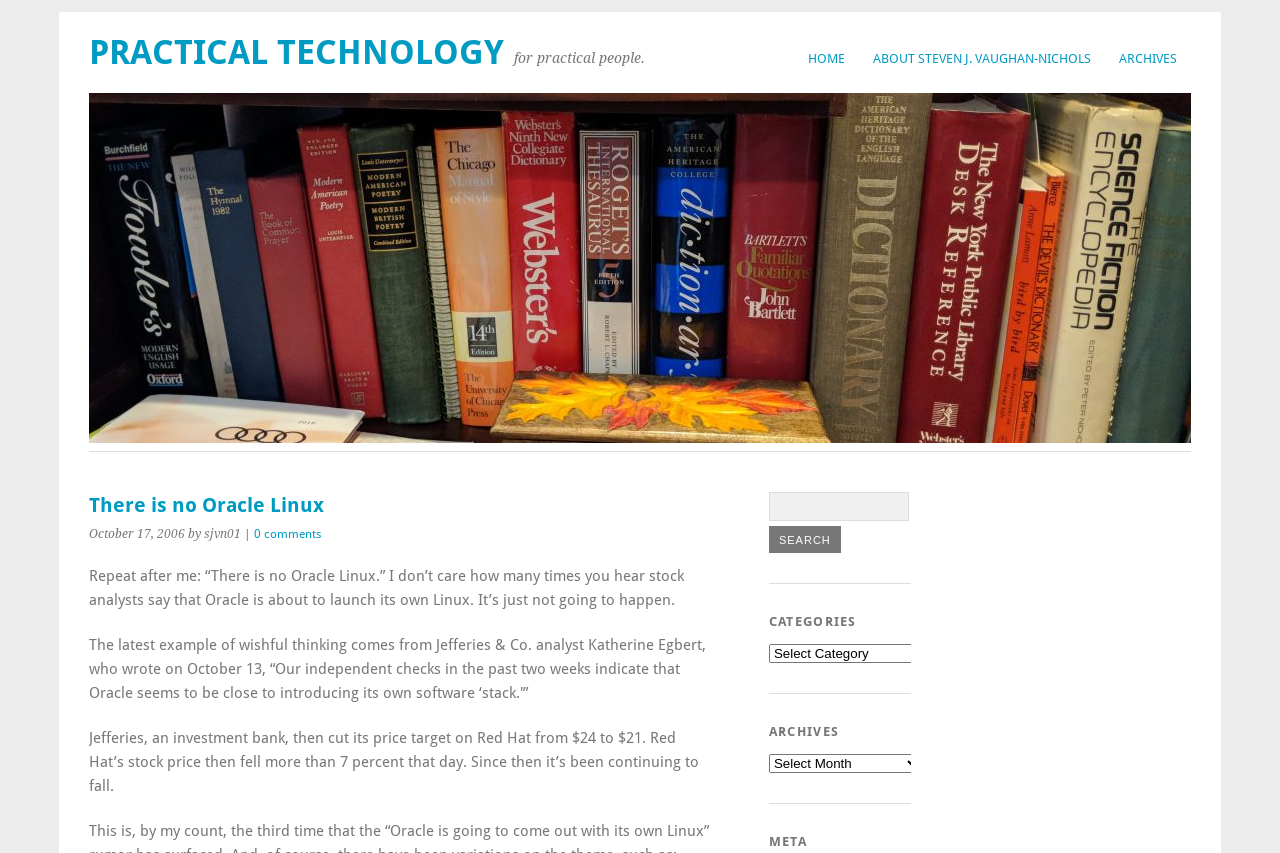What is the category section title?
Your answer should be a single word or phrase derived from the screenshot.

CATEGORIES